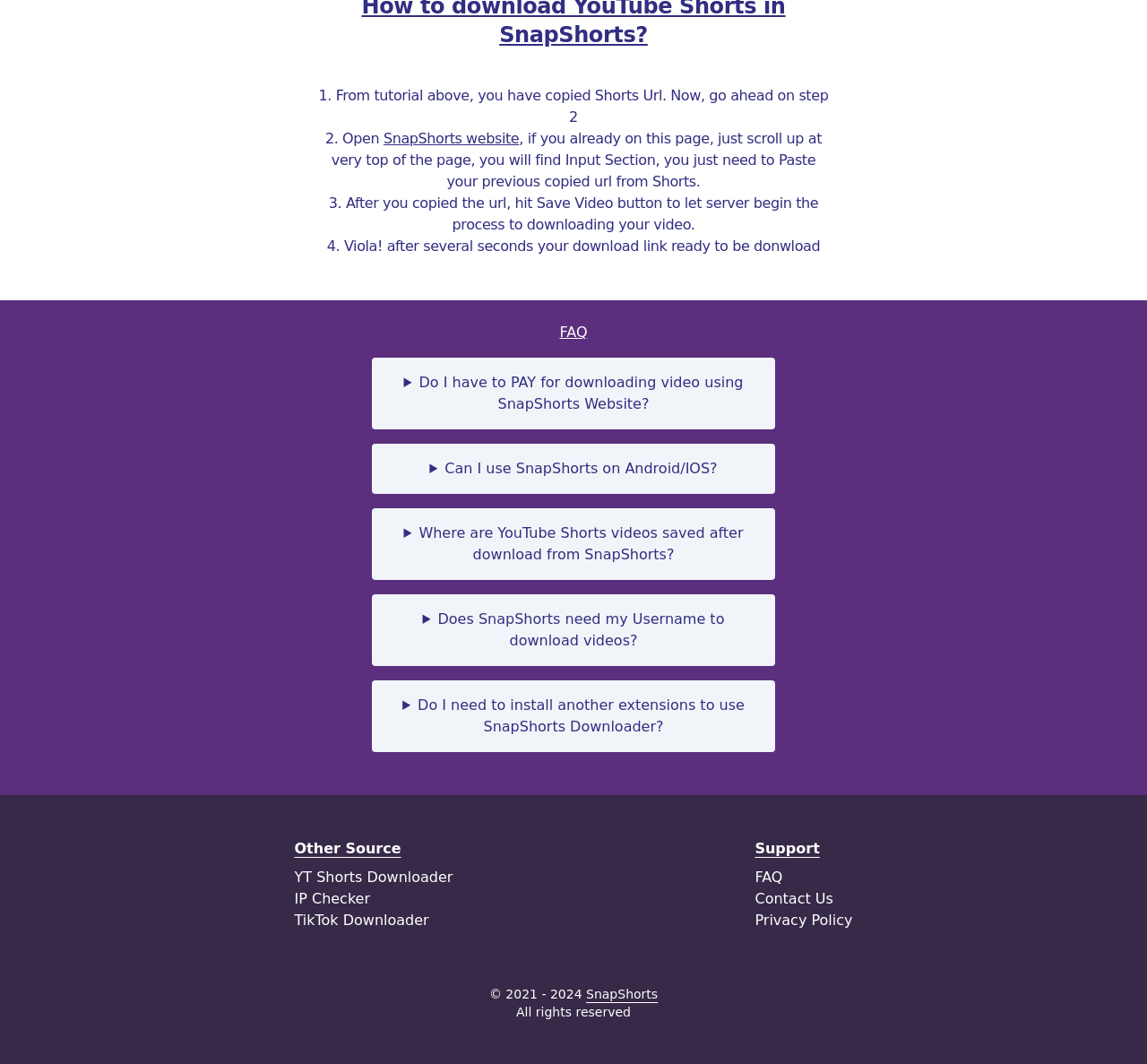What is the copyright year range of SnapShorts?
Provide a short answer using one word or a brief phrase based on the image.

2021-2024